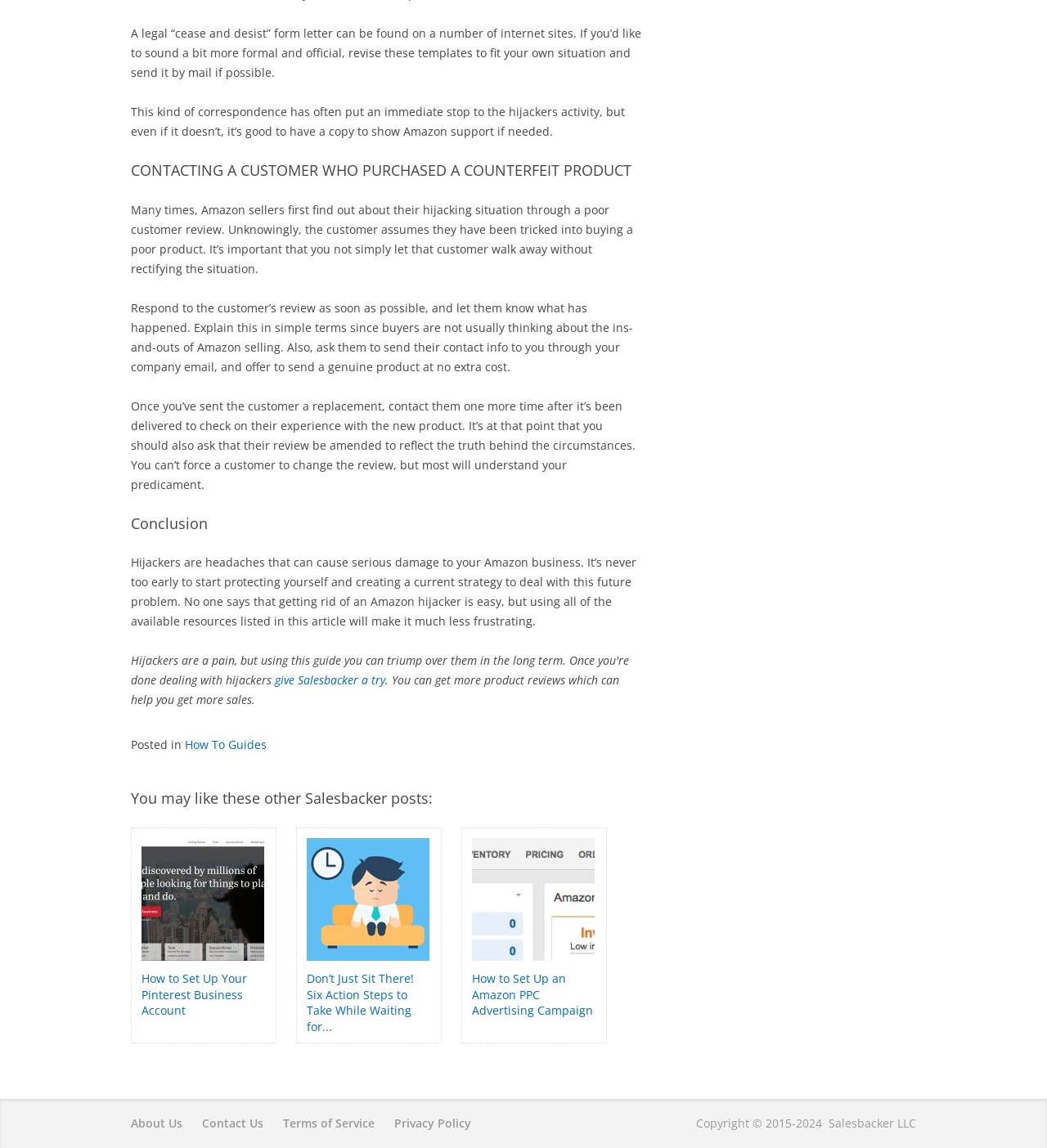Find the bounding box of the UI element described as: "Terms of Service". The bounding box coordinates should be given as four float values between 0 and 1, i.e., [left, top, right, bottom].

[0.27, 0.972, 0.358, 0.985]